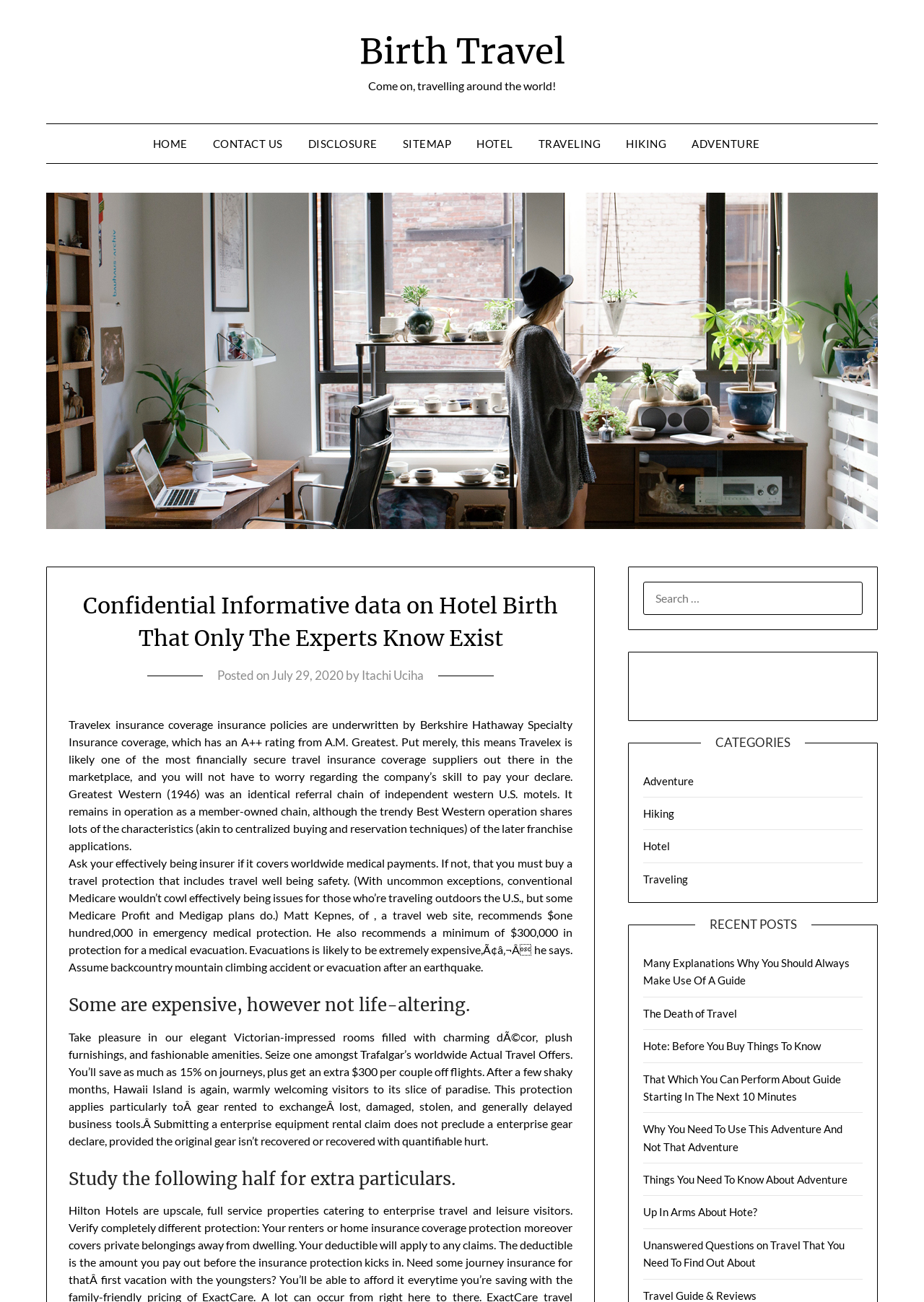What is the rating of Berkshire Hathaway Specialty Insurance?
Provide a detailed and well-explained answer to the question.

The rating of Berkshire Hathaway Specialty Insurance can be found in the text 'Travelex insurance coverage insurance policies are underwritten by Berkshire Hathaway Specialty Insurance coverage, which has an A++ rating from A.M. Greatest.' with a bounding box of [0.075, 0.551, 0.619, 0.655].